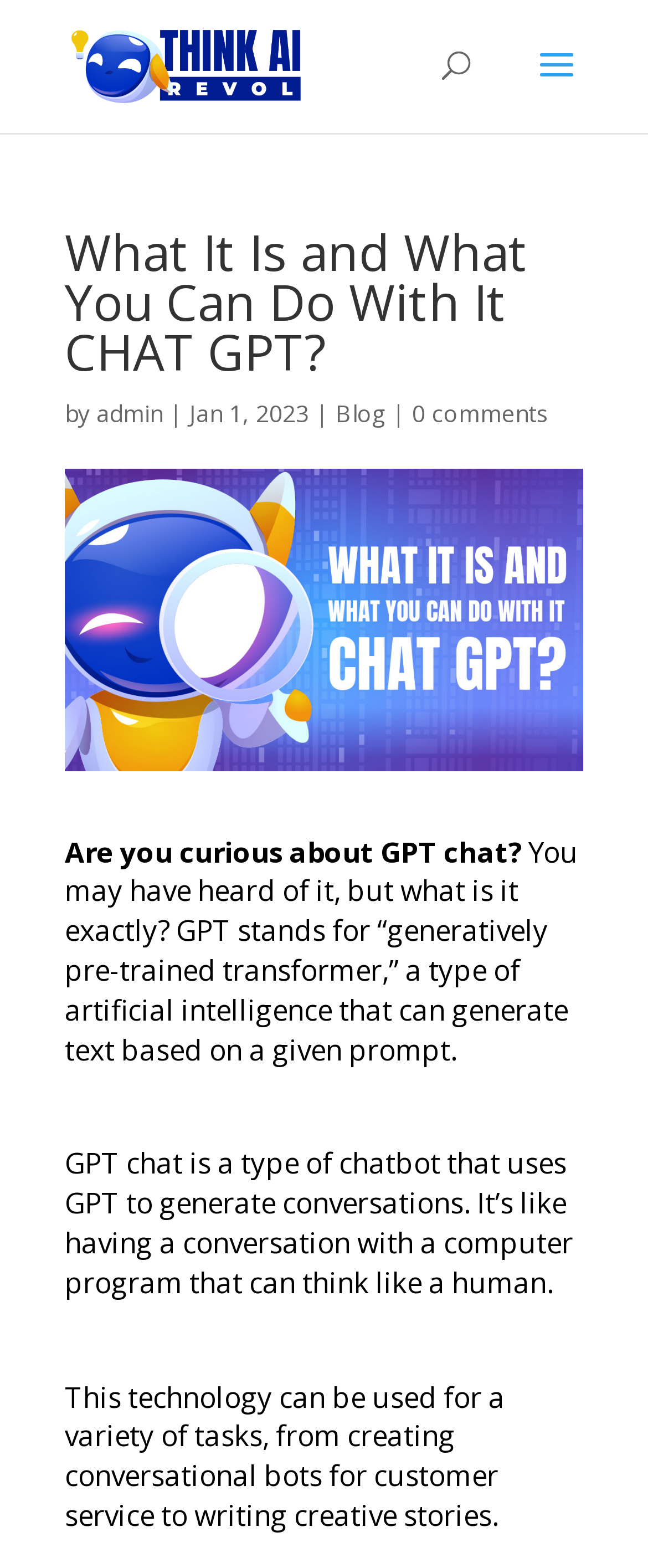What is GPT?
Using the image, elaborate on the answer with as much detail as possible.

Based on the webpage content, GPT stands for 'generatively pre-trained transformer', which is a type of artificial intelligence that can generate text based on a given prompt.